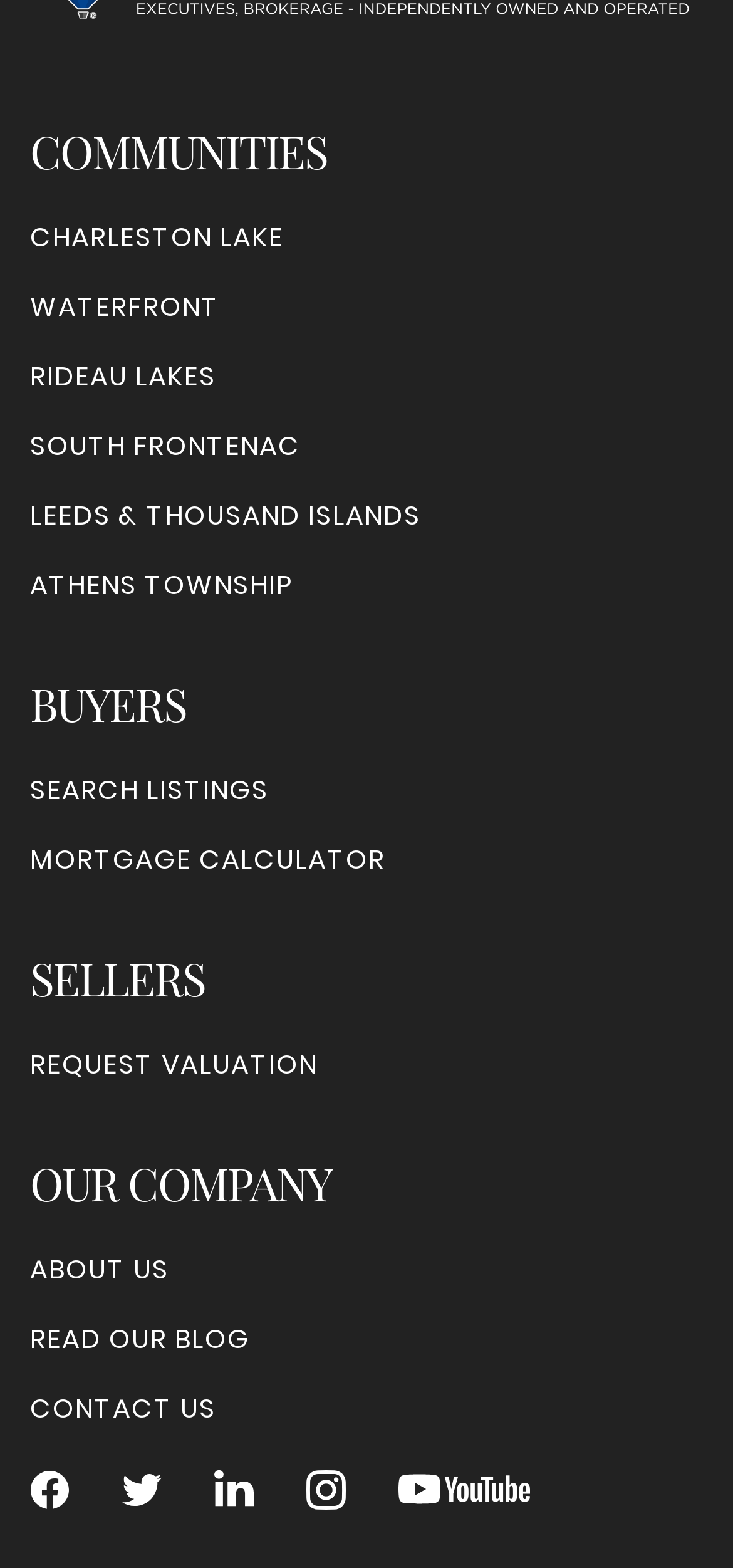Kindly respond to the following question with a single word or a brief phrase: 
What can buyers do on this website?

Search listings, calculate mortgage